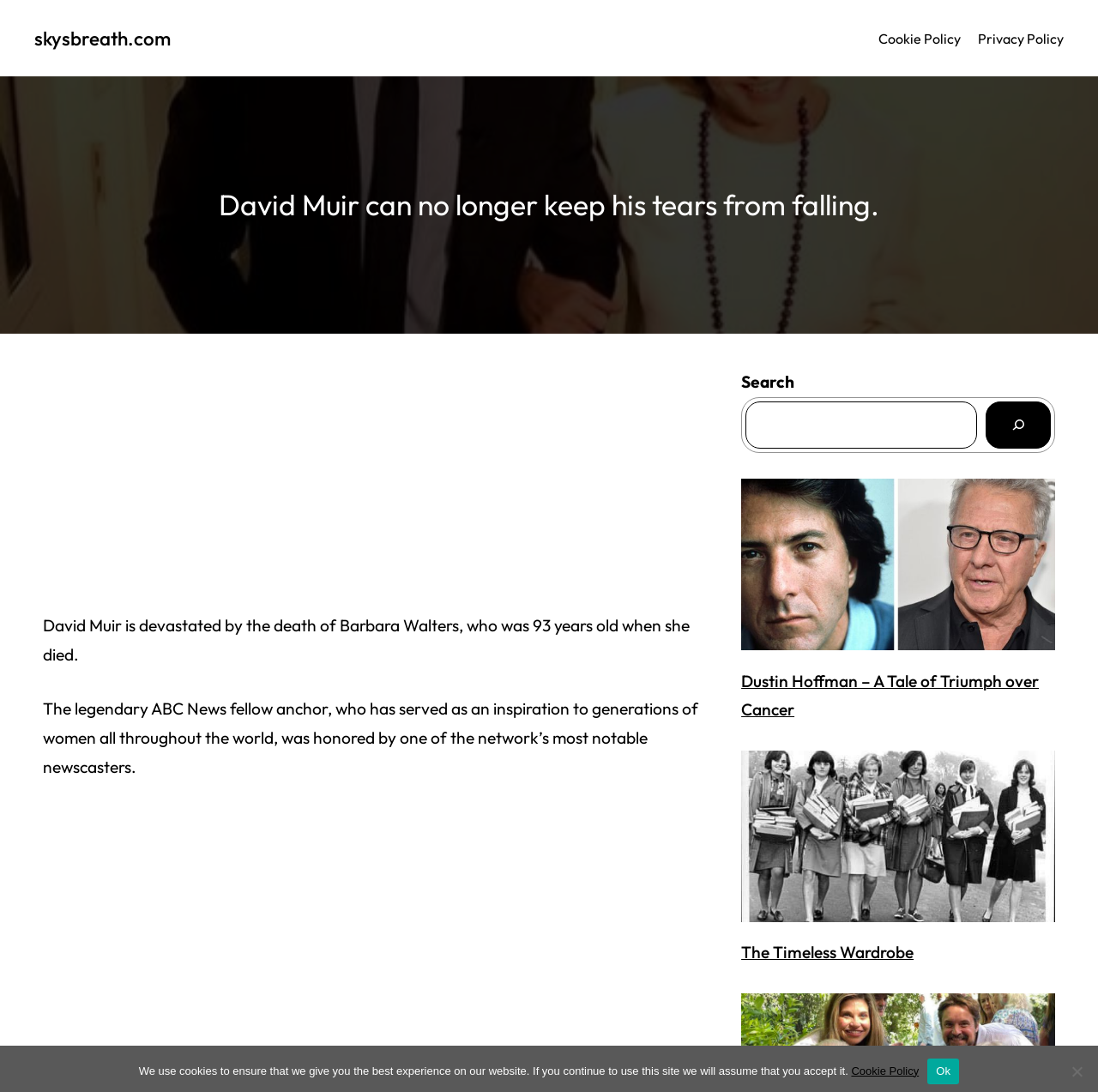Can you give a comprehensive explanation to the question given the content of the image?
Who is devastated by Barbara Walters' death?

The webpage contains a heading 'David Muir can no longer keep his tears from falling.' and a static text 'David Muir is devastated by the death of Barbara Walters, who was 93 years old when she died.' which indicates that David Muir is devastated by Barbara Walters' death.